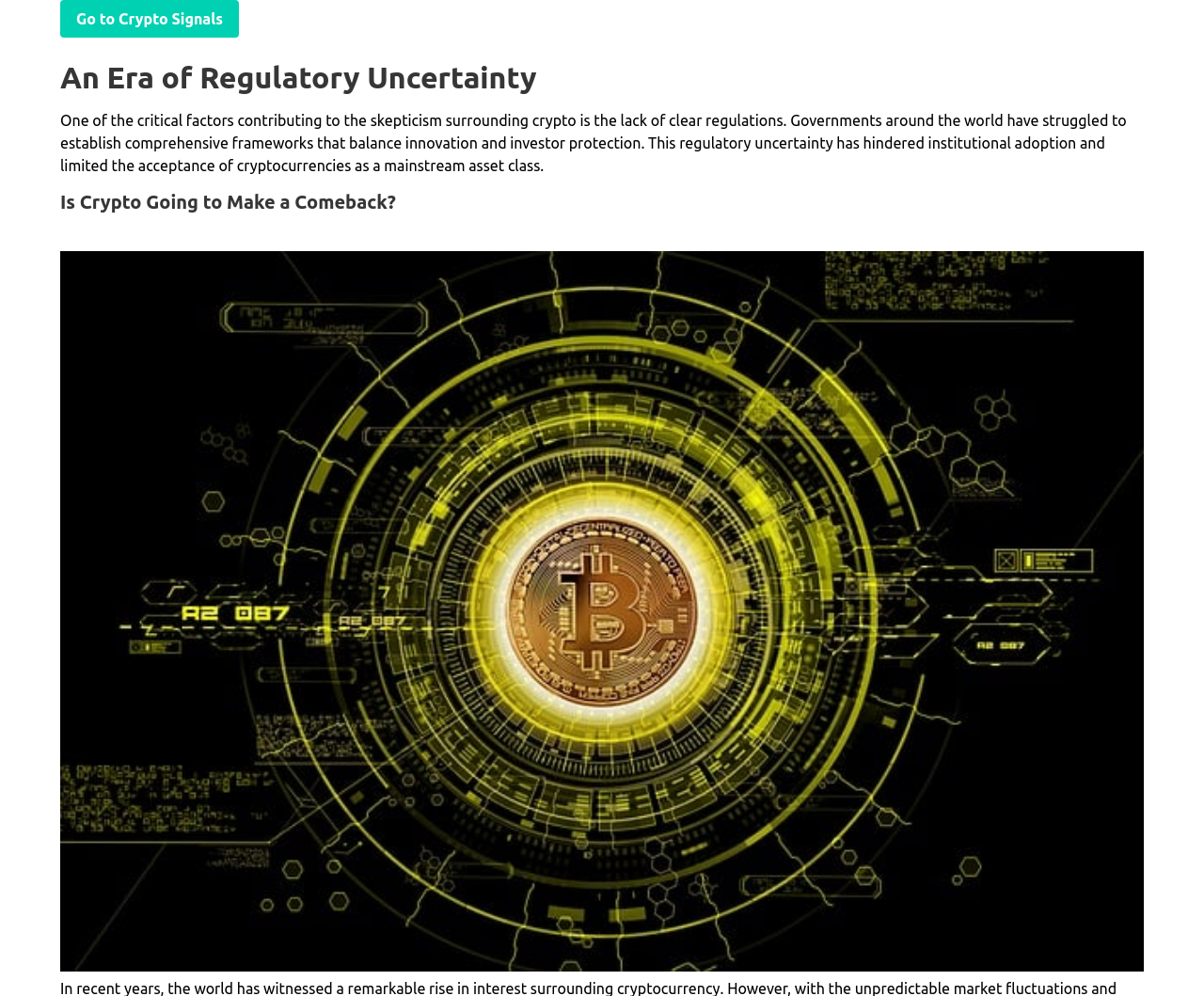Mark the bounding box of the element that matches the following description: "Terms of Service".

None